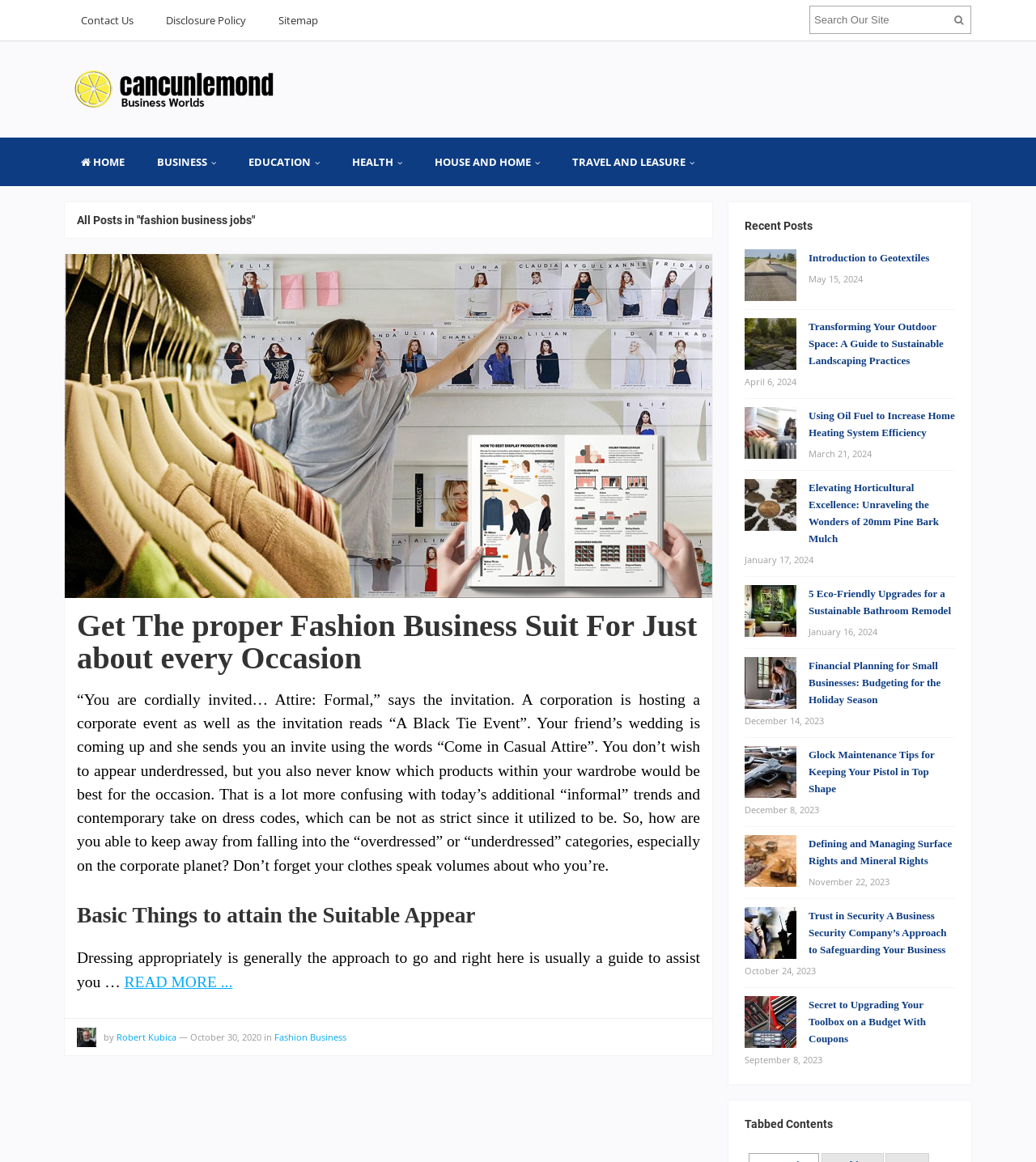Pinpoint the bounding box coordinates of the area that should be clicked to complete the following instruction: "Click on 'Get The proper Fashion Business Suit For Just about every Occasion'". The coordinates must be given as four float numbers between 0 and 1, i.e., [left, top, right, bottom].

[0.062, 0.505, 0.688, 0.517]